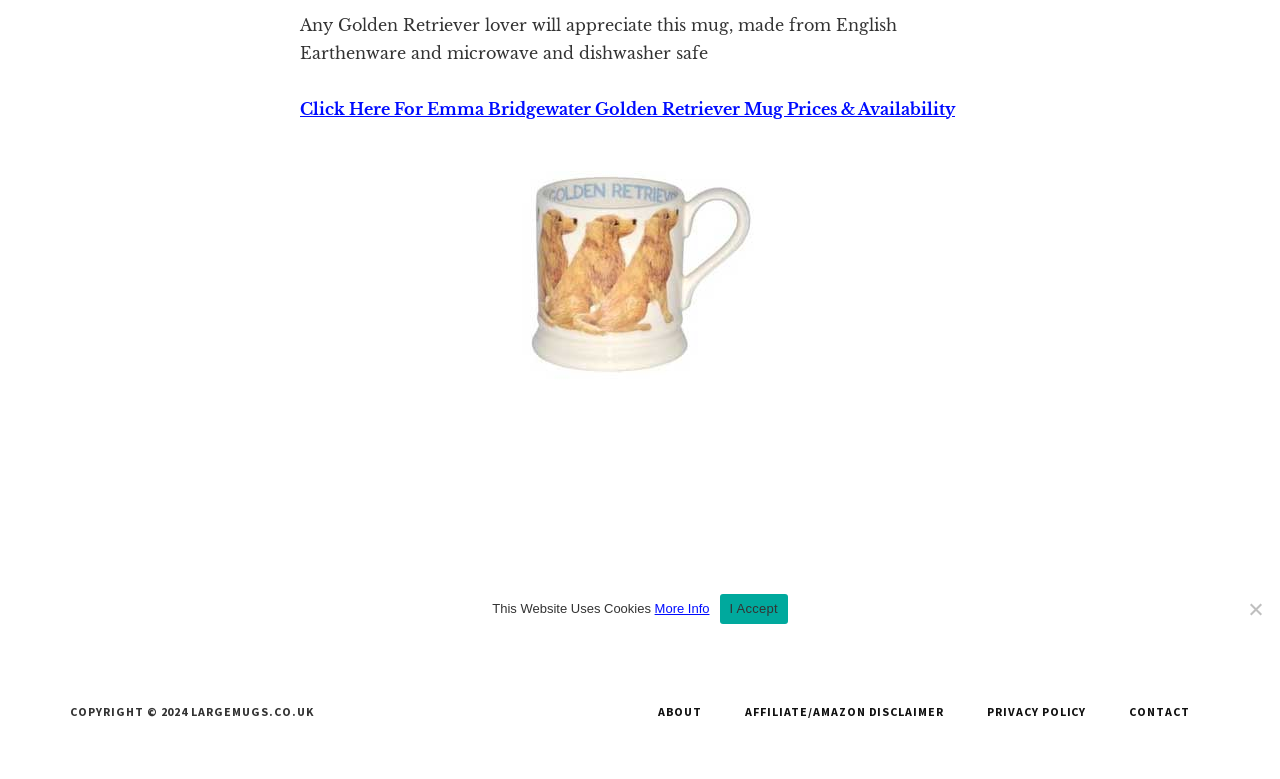Identify the coordinates of the bounding box for the element described below: "About". Return the coordinates as four float numbers between 0 and 1: [left, top, right, bottom].

[0.498, 0.899, 0.564, 0.926]